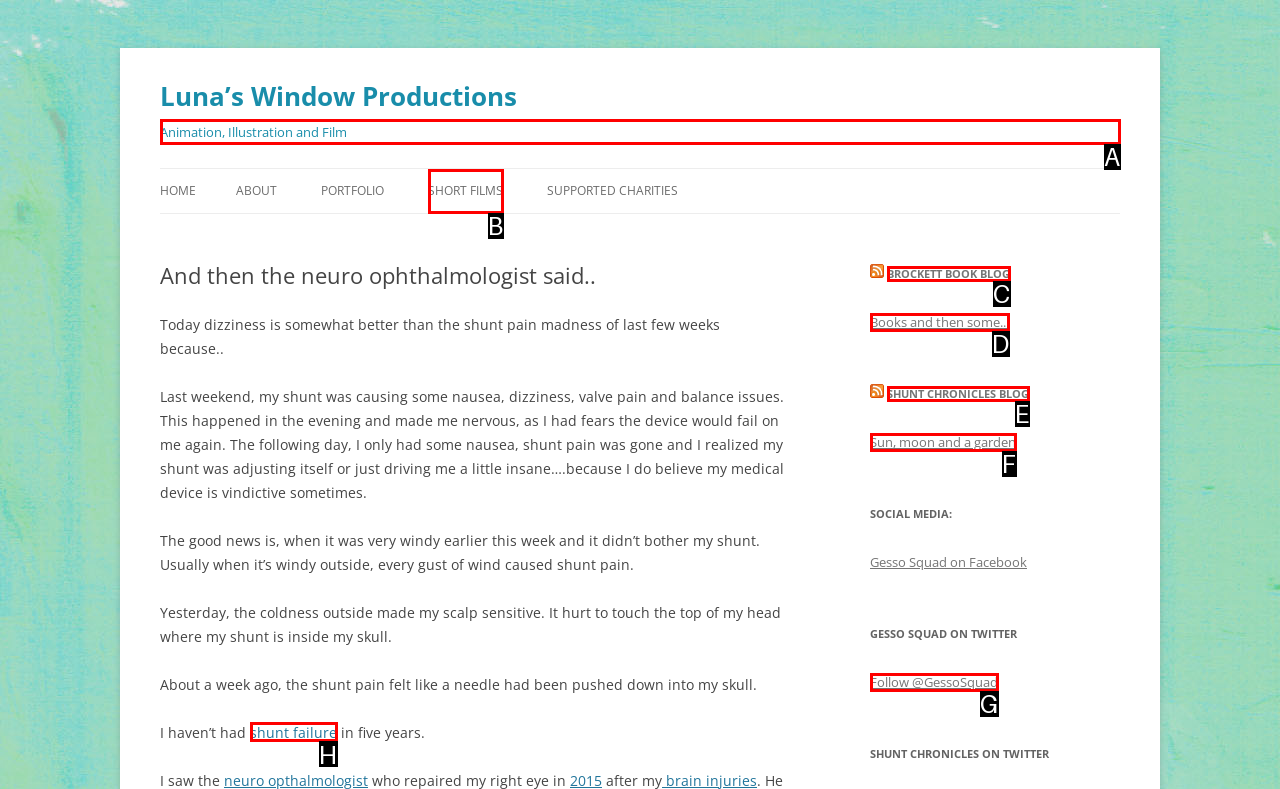Point out the option that needs to be clicked to fulfill the following instruction: Read about Animation, Illustration and Film
Answer with the letter of the appropriate choice from the listed options.

A